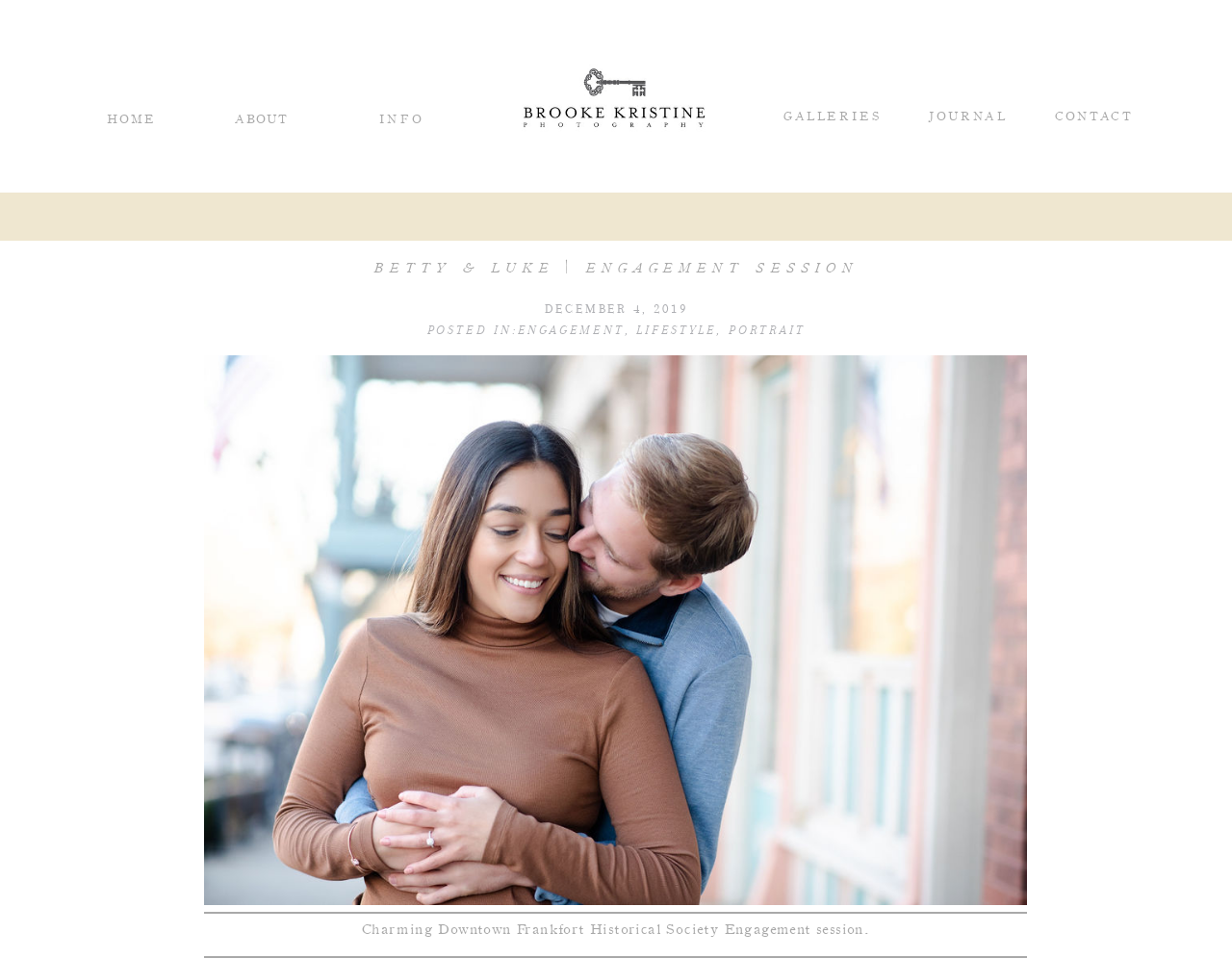Highlight the bounding box coordinates of the element that should be clicked to carry out the following instruction: "view galleries". The coordinates must be given as four float numbers ranging from 0 to 1, i.e., [left, top, right, bottom].

[0.626, 0.113, 0.726, 0.13]